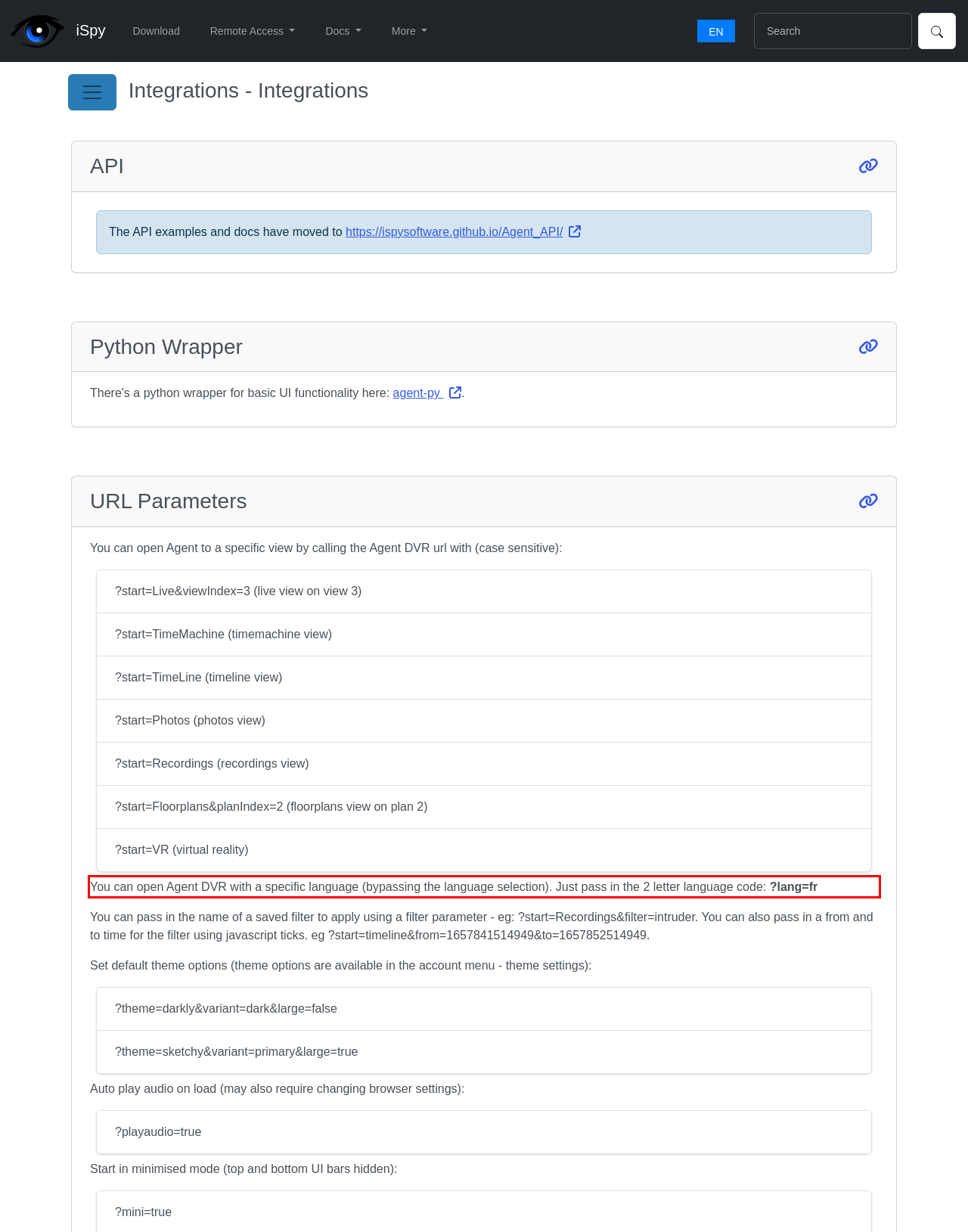Identify the red bounding box in the webpage screenshot and perform OCR to generate the text content enclosed.

You can open Agent DVR with a specific language (bypassing the language selection). Just pass in the 2 letter language code: ?lang=fr